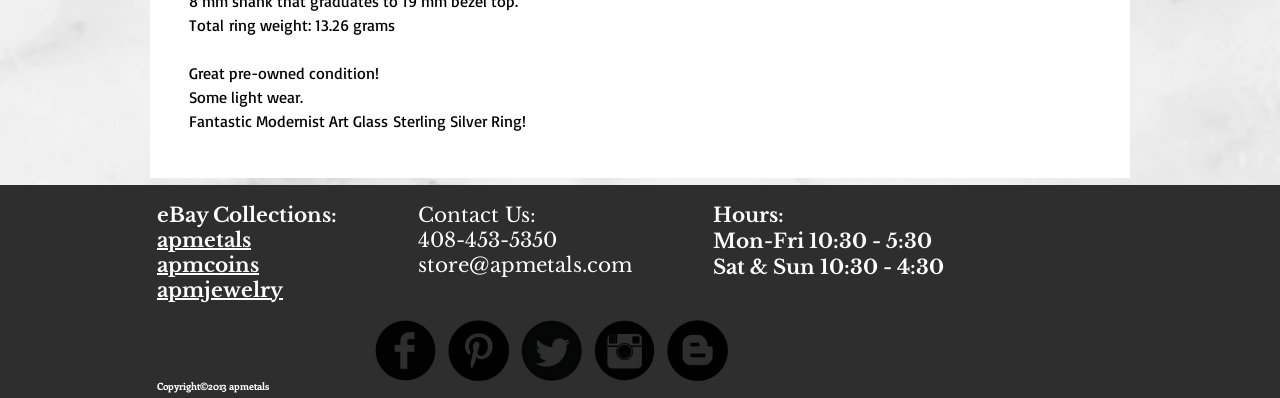Specify the bounding box coordinates of the region I need to click to perform the following instruction: "Contact Us:". The coordinates must be four float numbers in the range of 0 to 1, i.e., [left, top, right, bottom].

[0.327, 0.508, 0.419, 0.57]